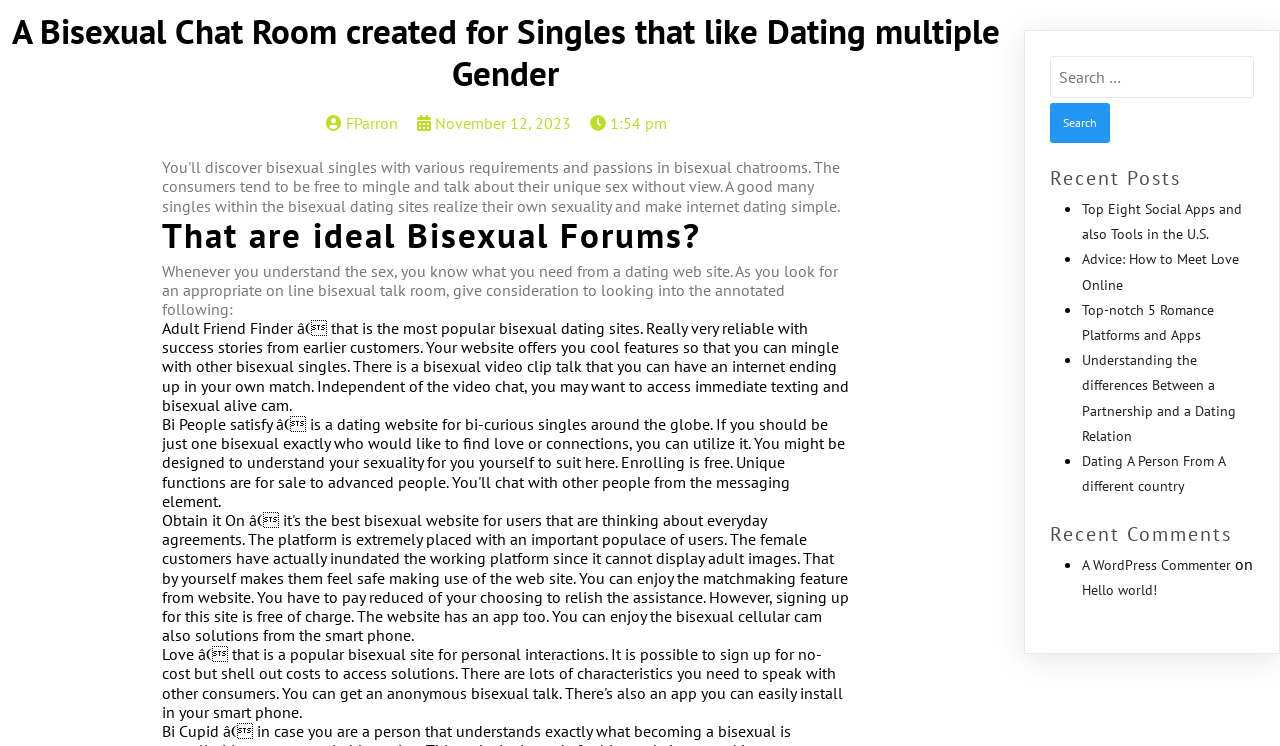Return the bounding box coordinates of the UI element that corresponds to this description: "parent_node: Search for: value="Search"". The coordinates must be given as four float numbers in the range of 0 and 1, [left, top, right, bottom].

[0.82, 0.138, 0.867, 0.192]